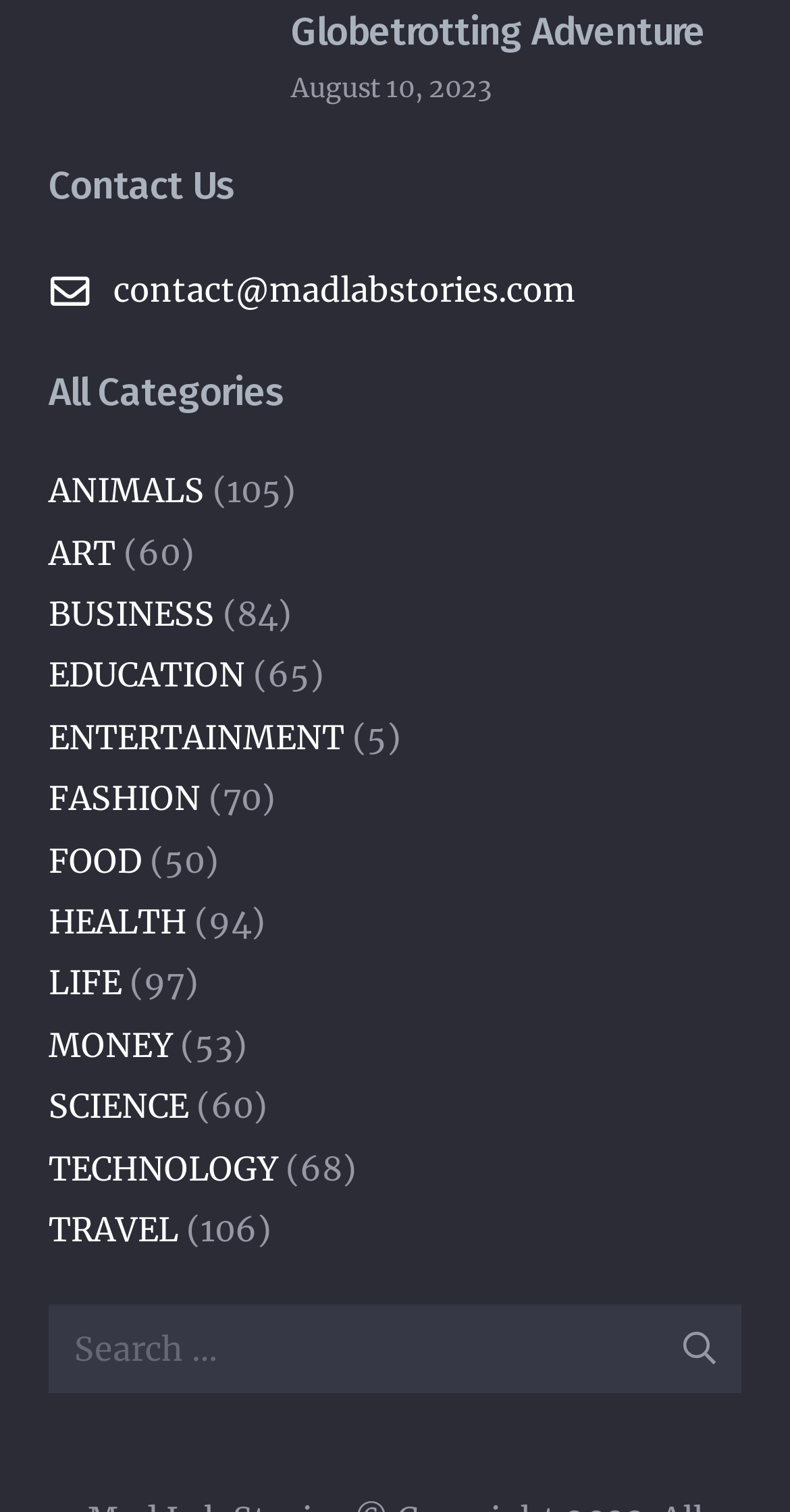How many categories are listed on the webpage?
Please respond to the question with a detailed and thorough explanation.

The categories are listed vertically on the left side of the webpage, and there are 14 links with category names, such as 'ANIMALS', 'ART', 'BUSINESS', and so on.